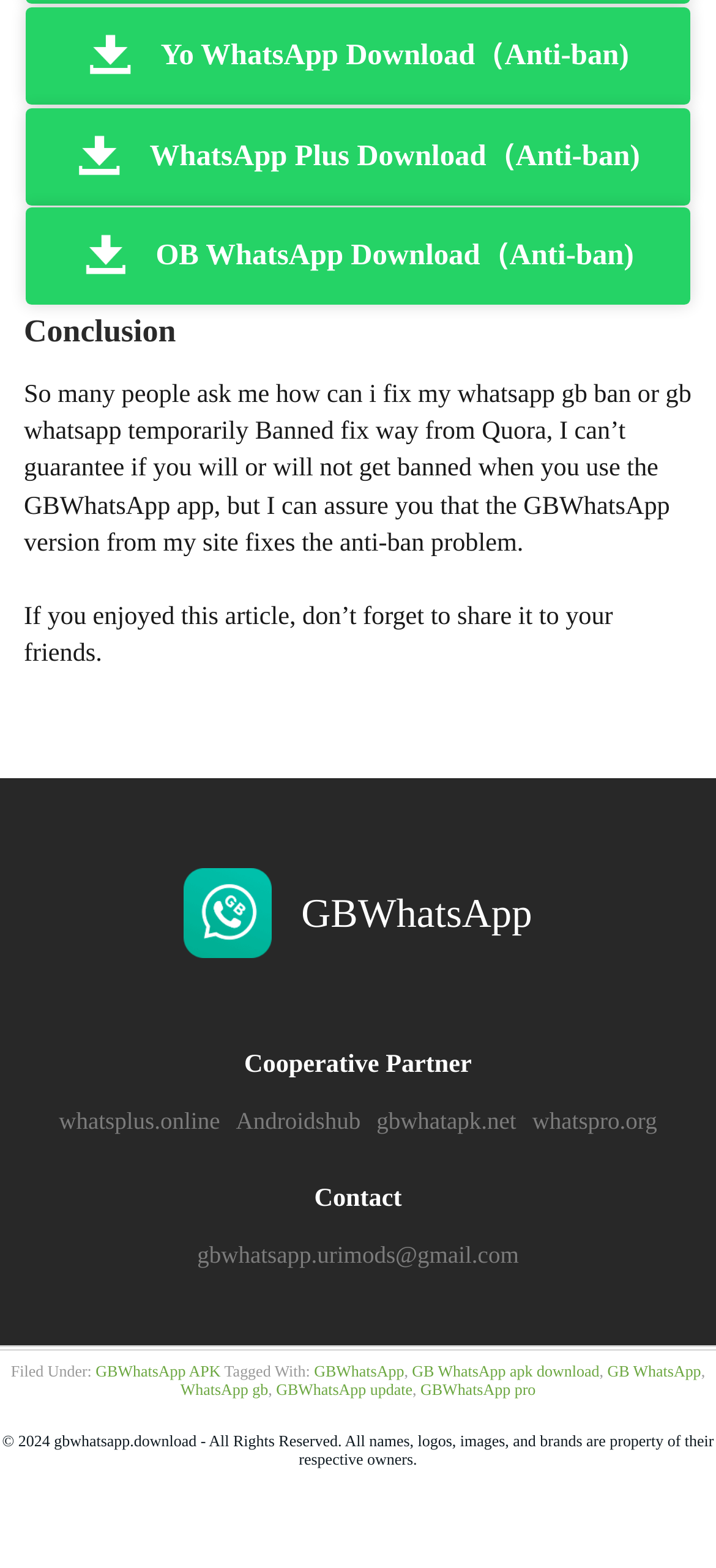Please reply to the following question using a single word or phrase: 
What is the name of the WhatsApp variant mentioned in the conclusion?

GBWhatsApp